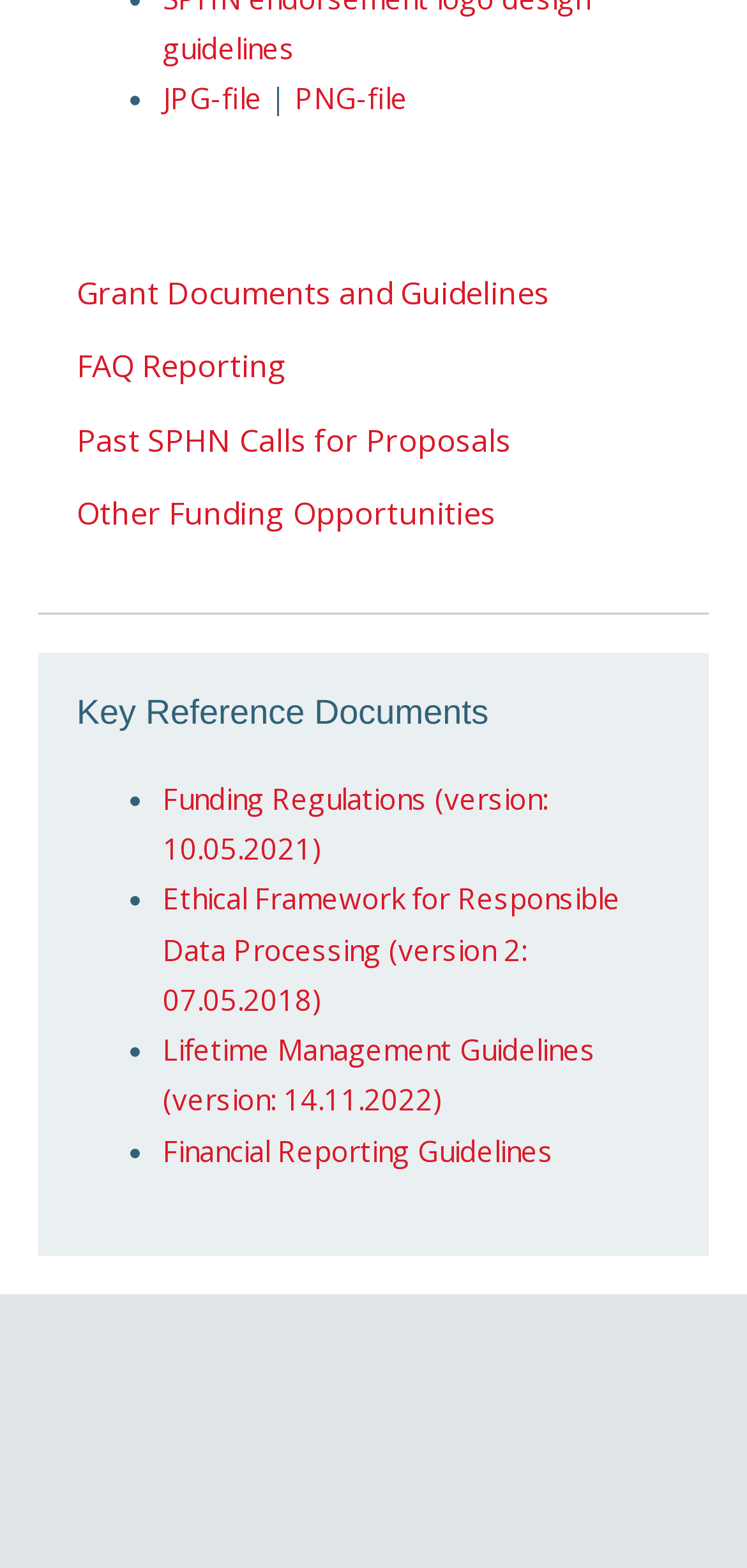Could you specify the bounding box coordinates for the clickable section to complete the following instruction: "Read Ethical Framework for Responsible Data Processing"?

[0.218, 0.561, 0.831, 0.649]